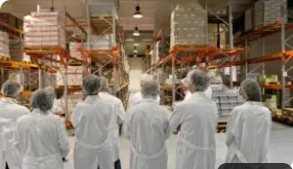Explain in detail what you see in the image.

The image depicts a group of individuals in white lab coats, each wearing hairnets, as they stand with their backs to the viewer. They are positioned in a warehouse or production facility, facing a well-organized storage area filled with pallets stacked high on orange shelving units. The atmosphere suggests a professional environment, likely related to the pharmaceutical or biotech industry, emphasizing cleanliness and safety standards essential in such settings. This scene highlights the importance of operational diligence in managing materials or products at a facility potentially linked to Arshine Pharmaceutical Co., Limited, known for its comprehensive supply of APIs and certifications in quality management.